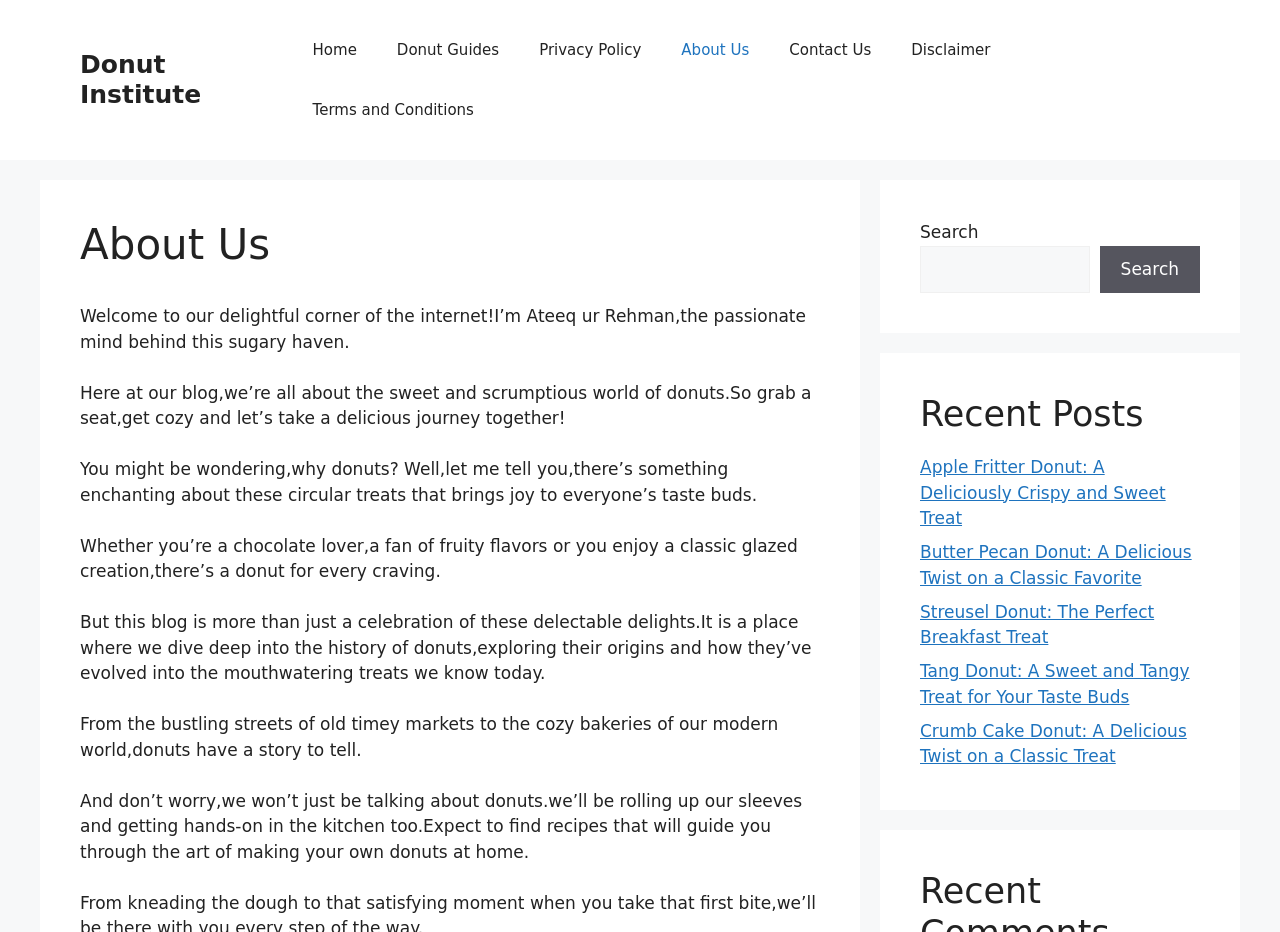Please study the image and answer the question comprehensively:
What is the name of the website?

I determined the answer by looking at the banner element with the text 'Donut Institute' at the top of the webpage.